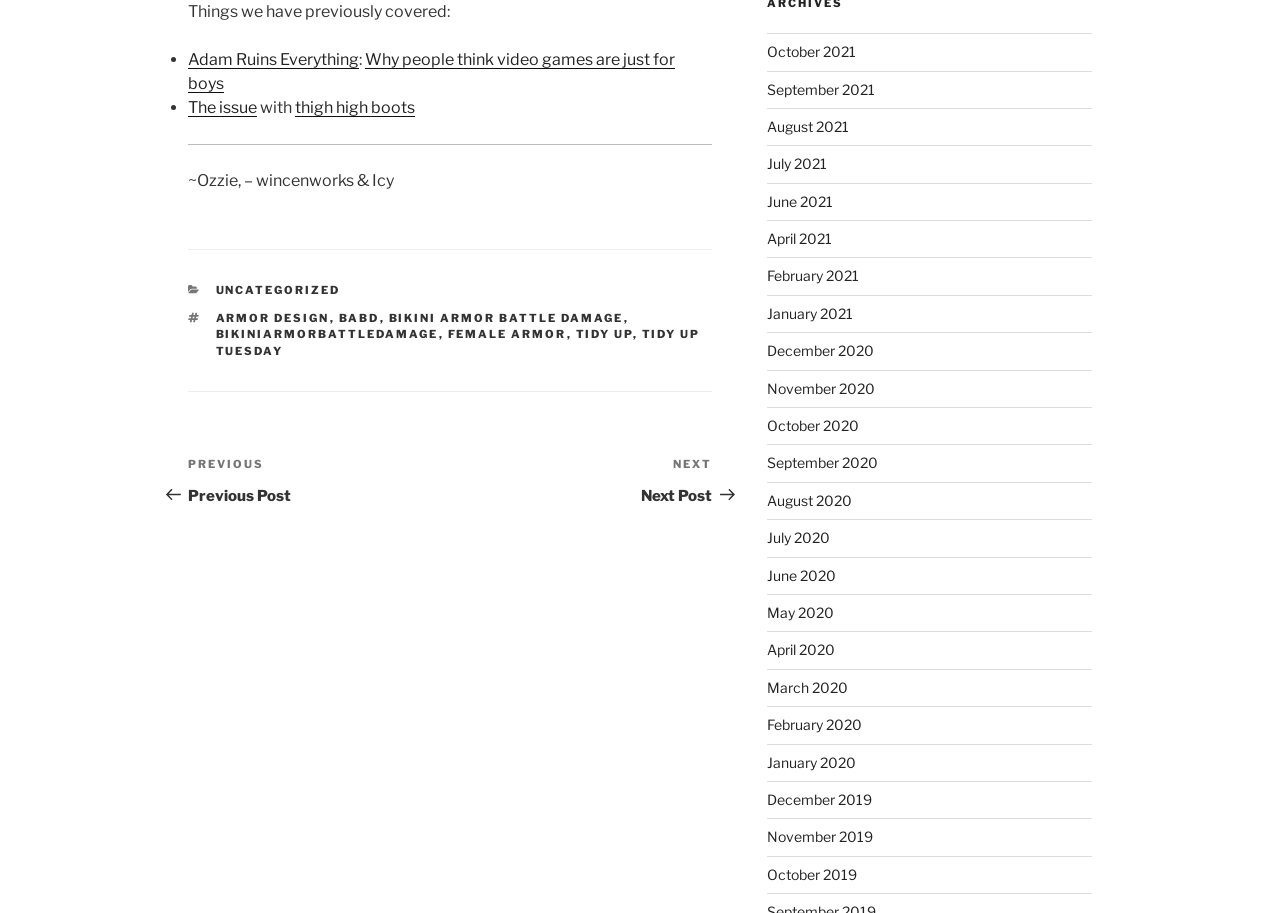Provide the bounding box coordinates of the HTML element described as: "Wild Coffee Stickers". The bounding box coordinates should be four float numbers between 0 and 1, i.e., [left, top, right, bottom].

None